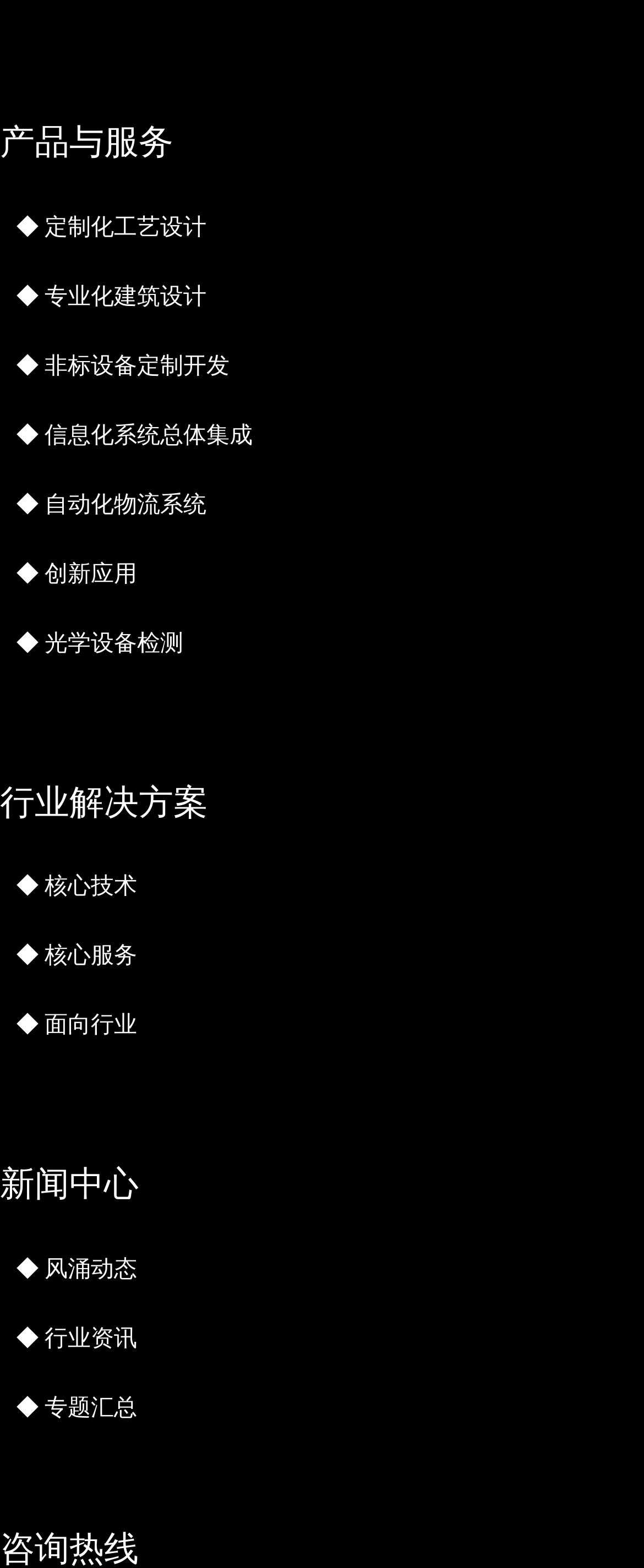What symbol is used to separate the links under each category?
Look at the image and answer with only one word or phrase.

◆